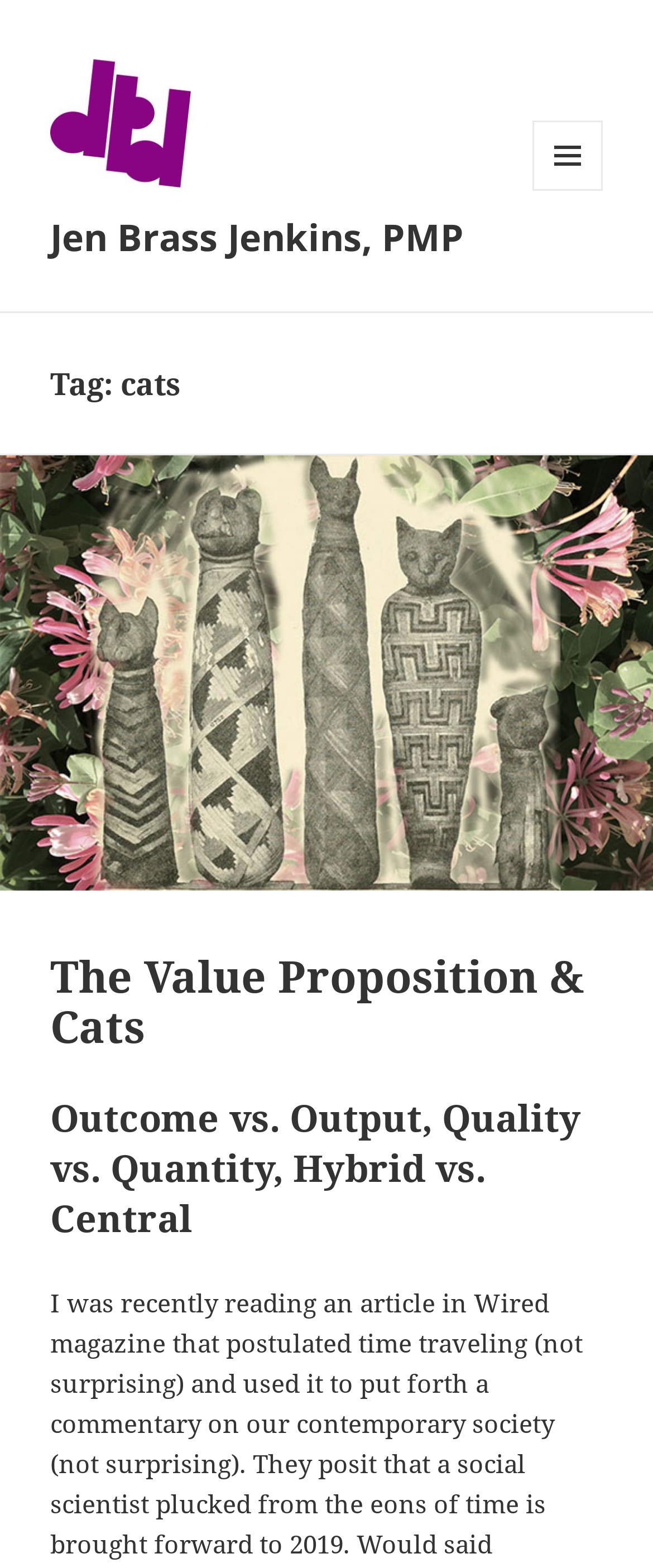How many headings are present on the webpage?
Provide a concise answer using a single word or phrase based on the image.

3